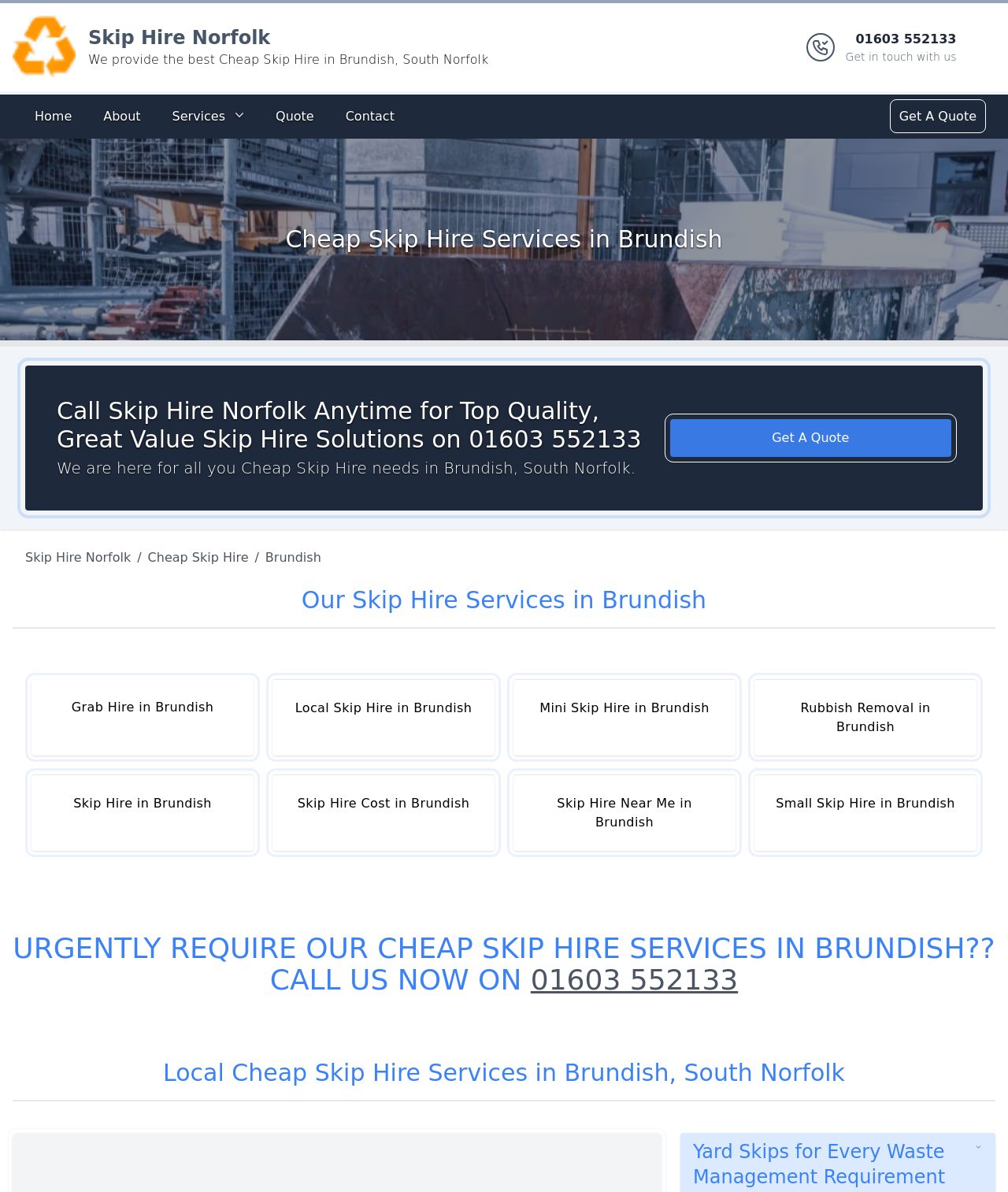What is the call to action for urgently requiring Skip Hire Norfolk's services?
By examining the image, provide a one-word or phrase answer.

Call 01603 552133